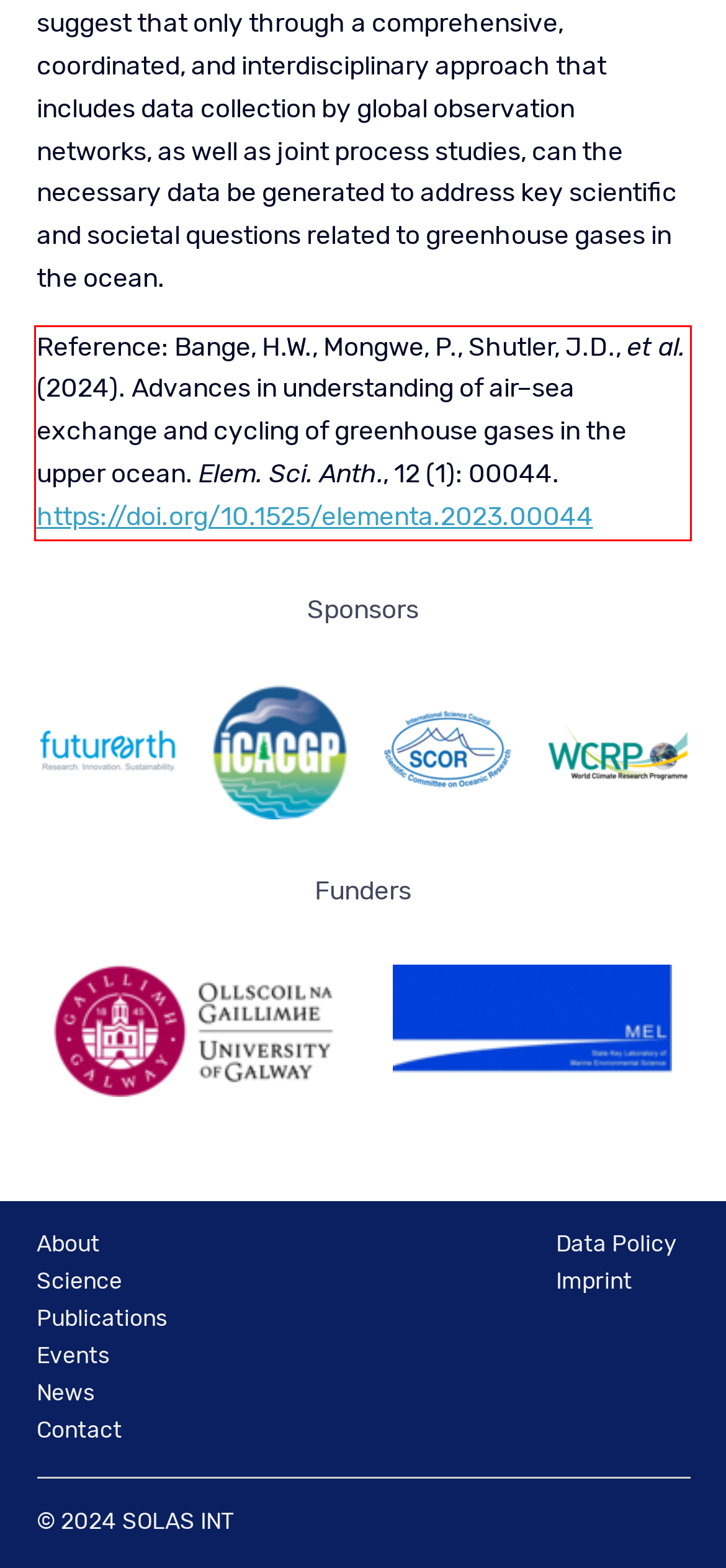You are given a screenshot showing a webpage with a red bounding box. Perform OCR to capture the text within the red bounding box.

Reference: Bange, H.W., Mongwe, P., Shutler, J.D., et al. (2024). Advances in understanding of air–sea exchange and cycling of greenhouse gases in the upper ocean. Elem. Sci. Anth., 12 (1): 00044. https://doi.org/10.1525/elementa.2023.00044